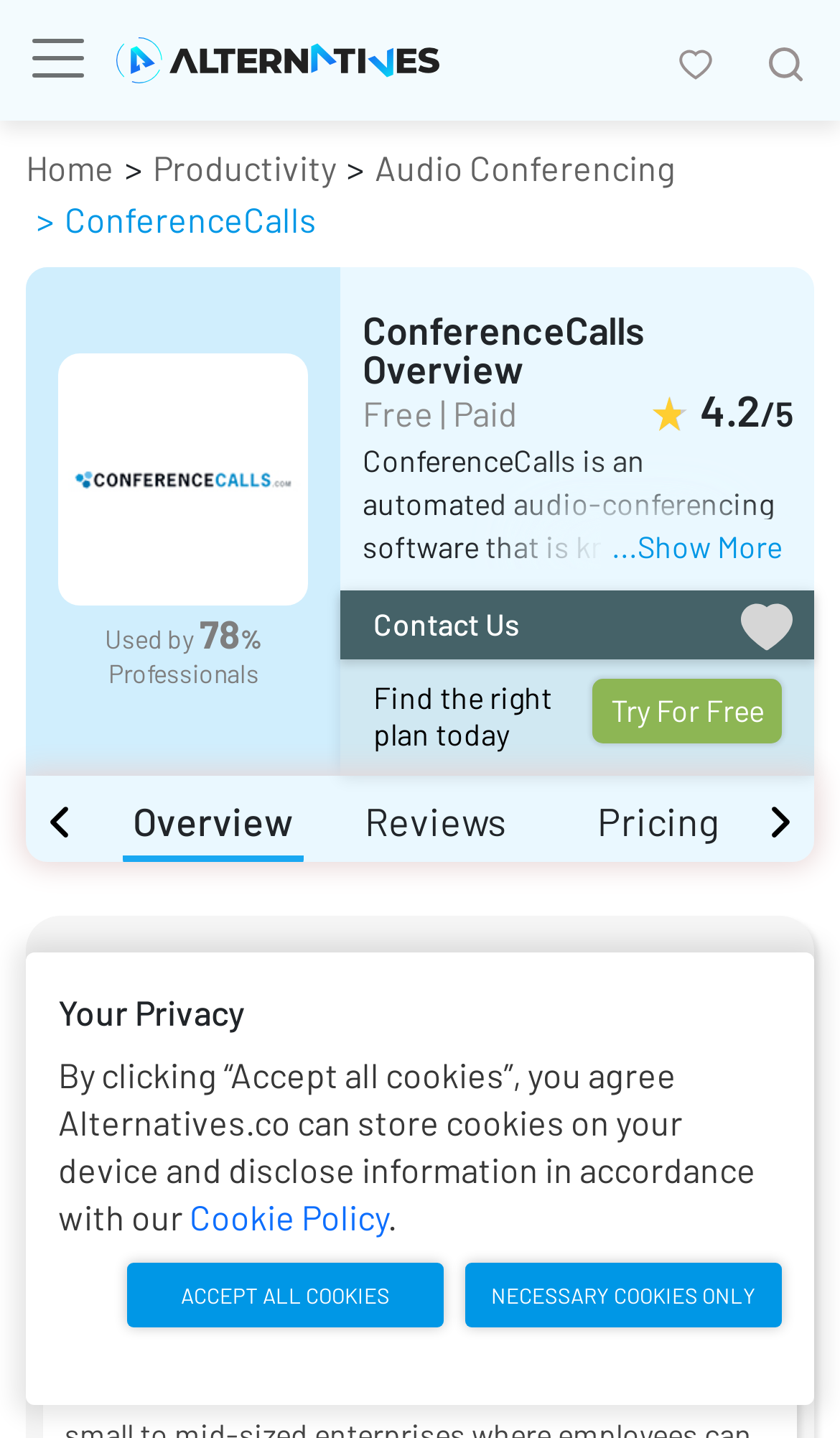Could you please study the image and provide a detailed answer to the question:
What is the name of the audio conferencing platform?

The name of the audio conferencing platform can be found in the StaticText element with the text 'ConferenceCalls' at coordinates [0.077, 0.138, 0.377, 0.166].